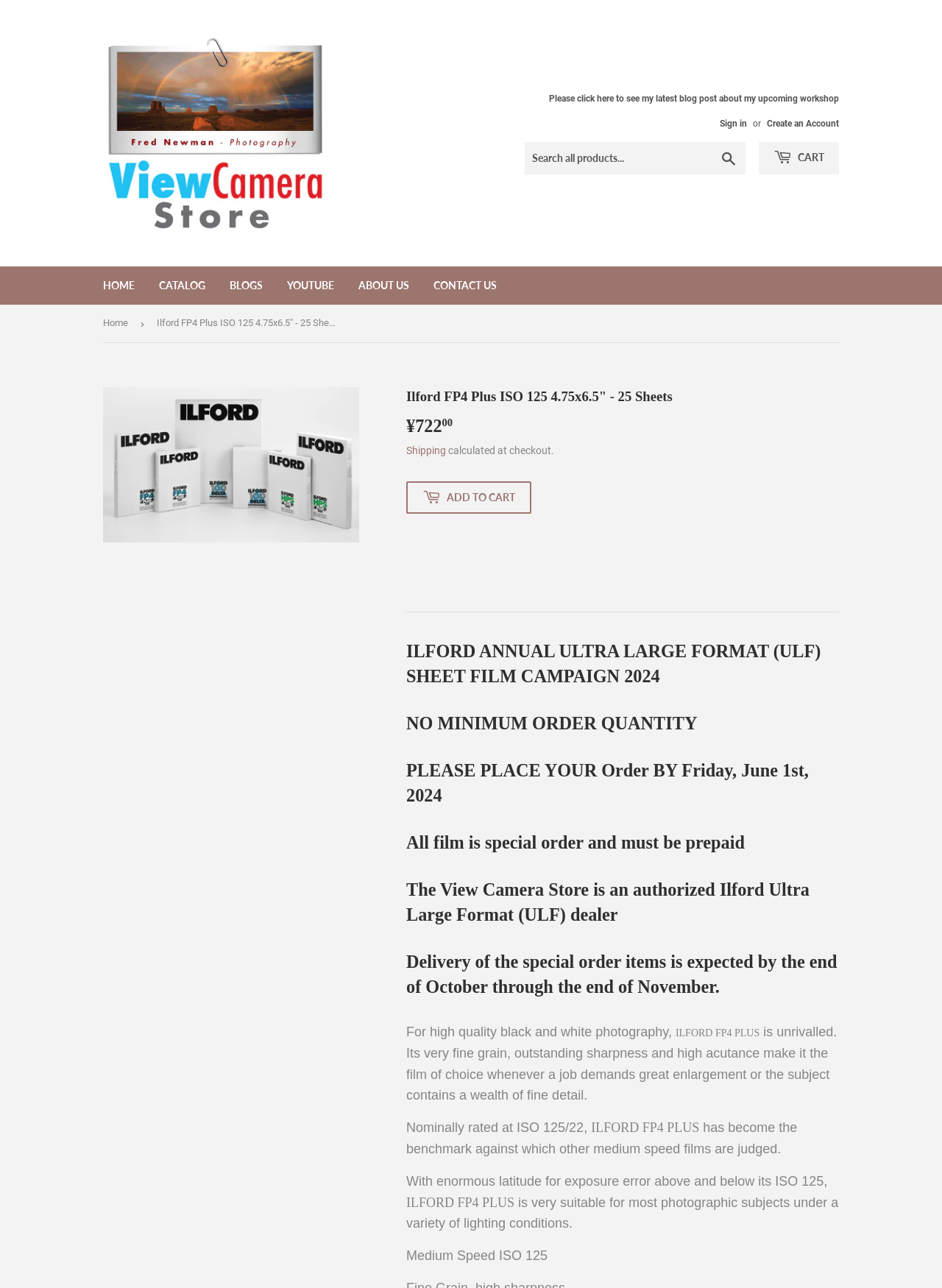What is the expected delivery time for the special order items?
Please answer the question with a detailed response using the information from the screenshot.

I found the expected delivery time by reading the heading element with the bounding box coordinates [0.431, 0.737, 0.891, 0.776], which contains the text 'Delivery of the special order items is expected by the end of October through the end of November'.